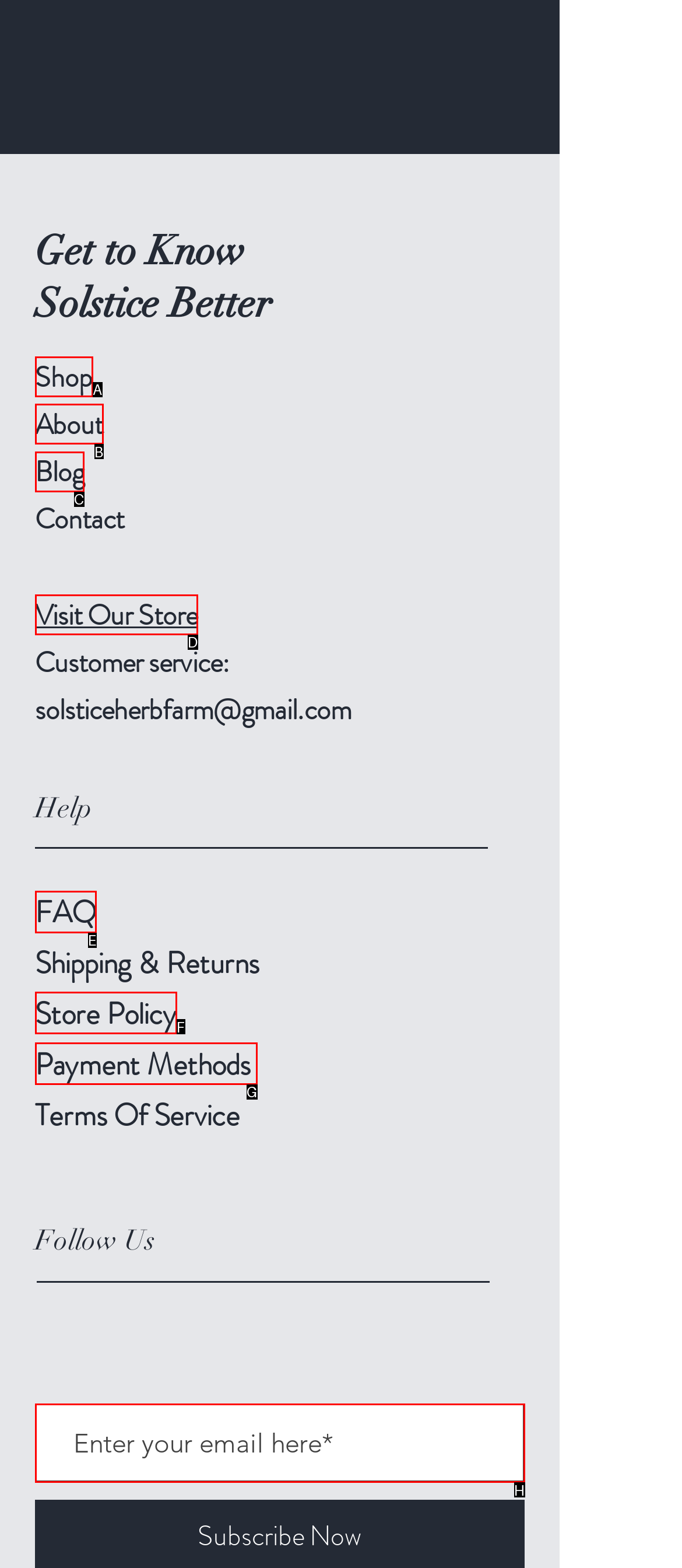Based on the given description: Payment Methods, identify the correct option and provide the corresponding letter from the given choices directly.

G